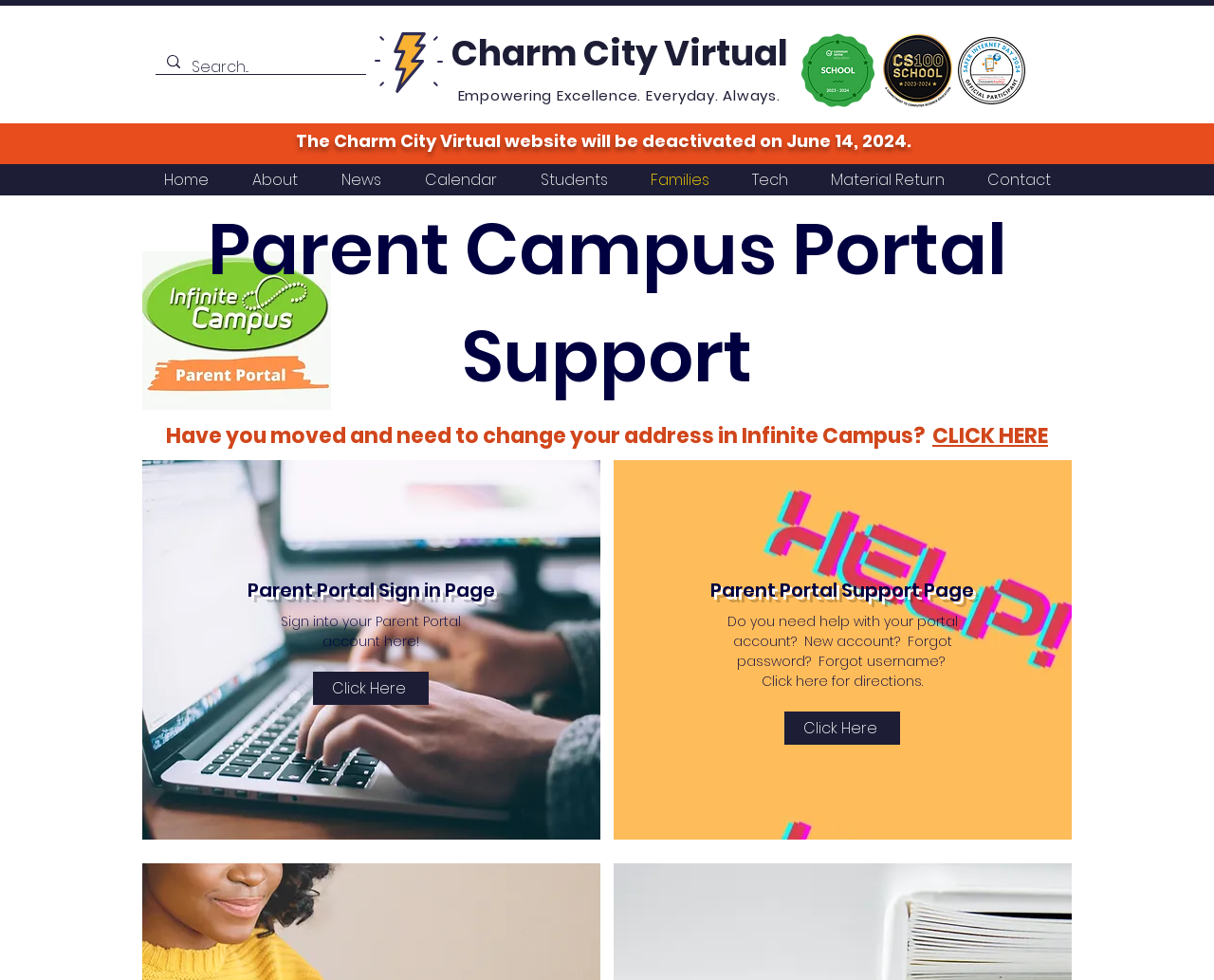Please pinpoint the bounding box coordinates for the region I should click to adhere to this instruction: "Contact Us".

None